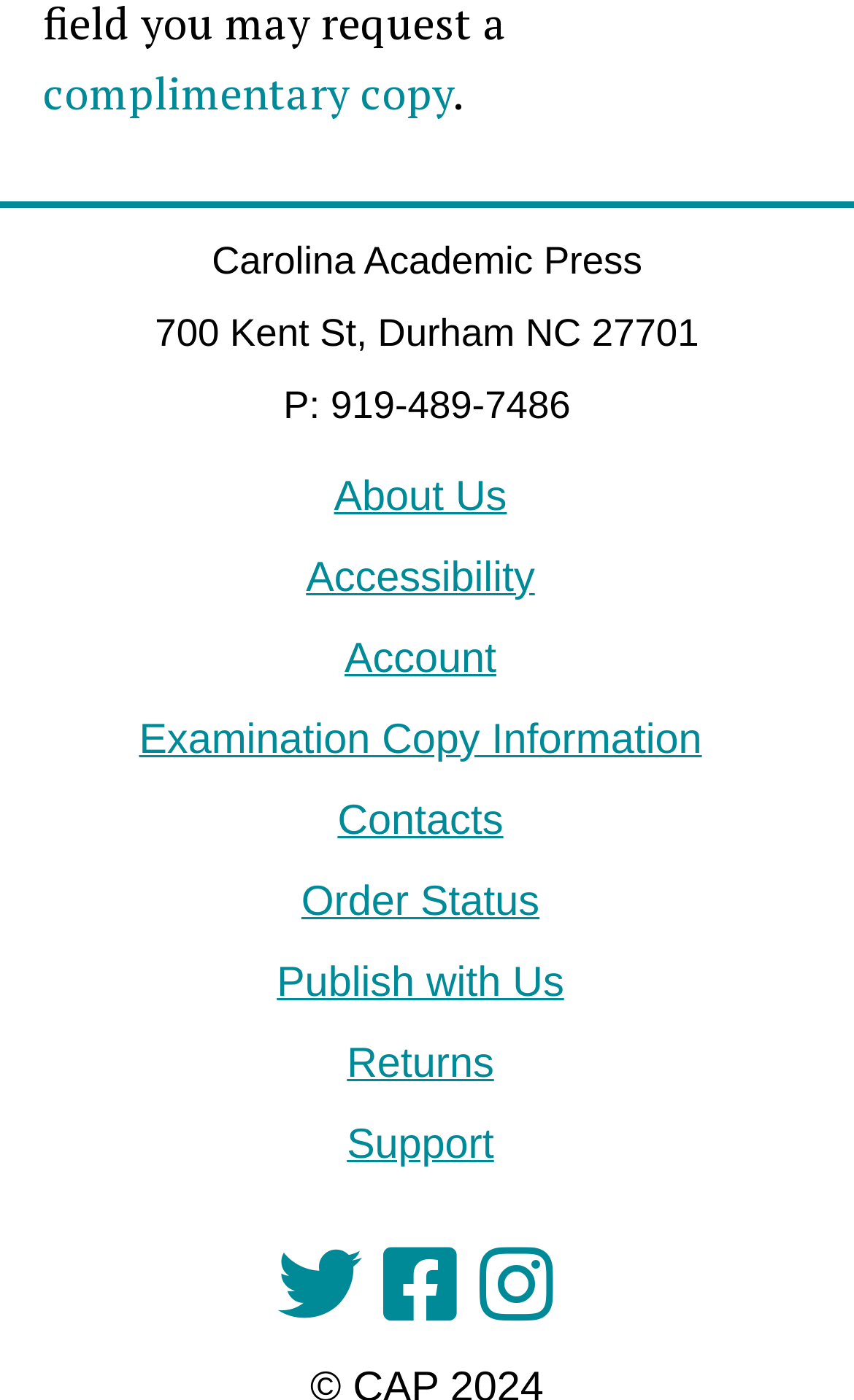Please determine the bounding box coordinates of the element to click on in order to accomplish the following task: "Publish a book". Ensure the coordinates are four float numbers ranging from 0 to 1, i.e., [left, top, right, bottom].

[0.283, 0.684, 0.717, 0.72]